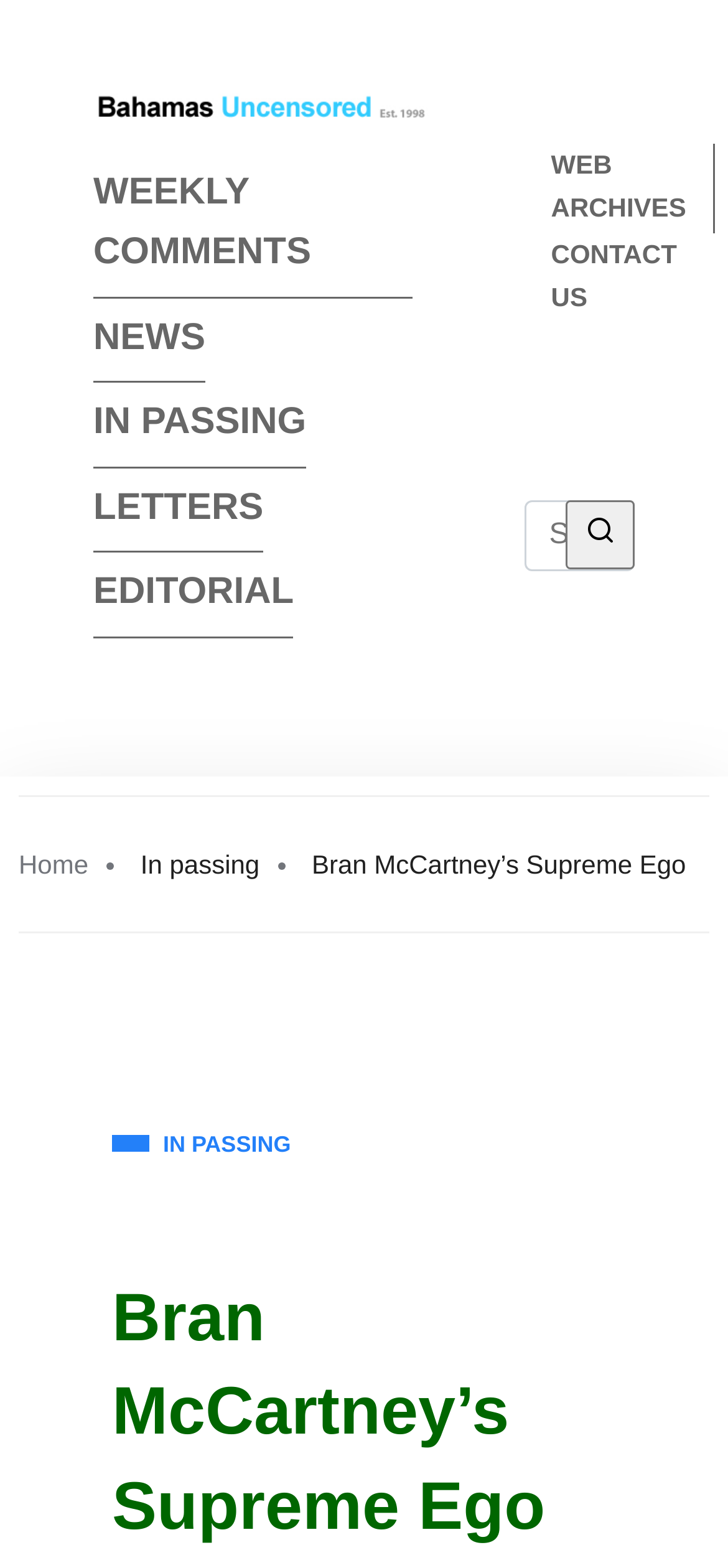Please reply to the following question using a single word or phrase: 
What are the main sections of the website?

NEWS, IN PASSING, LETTERS, EDITORIAL